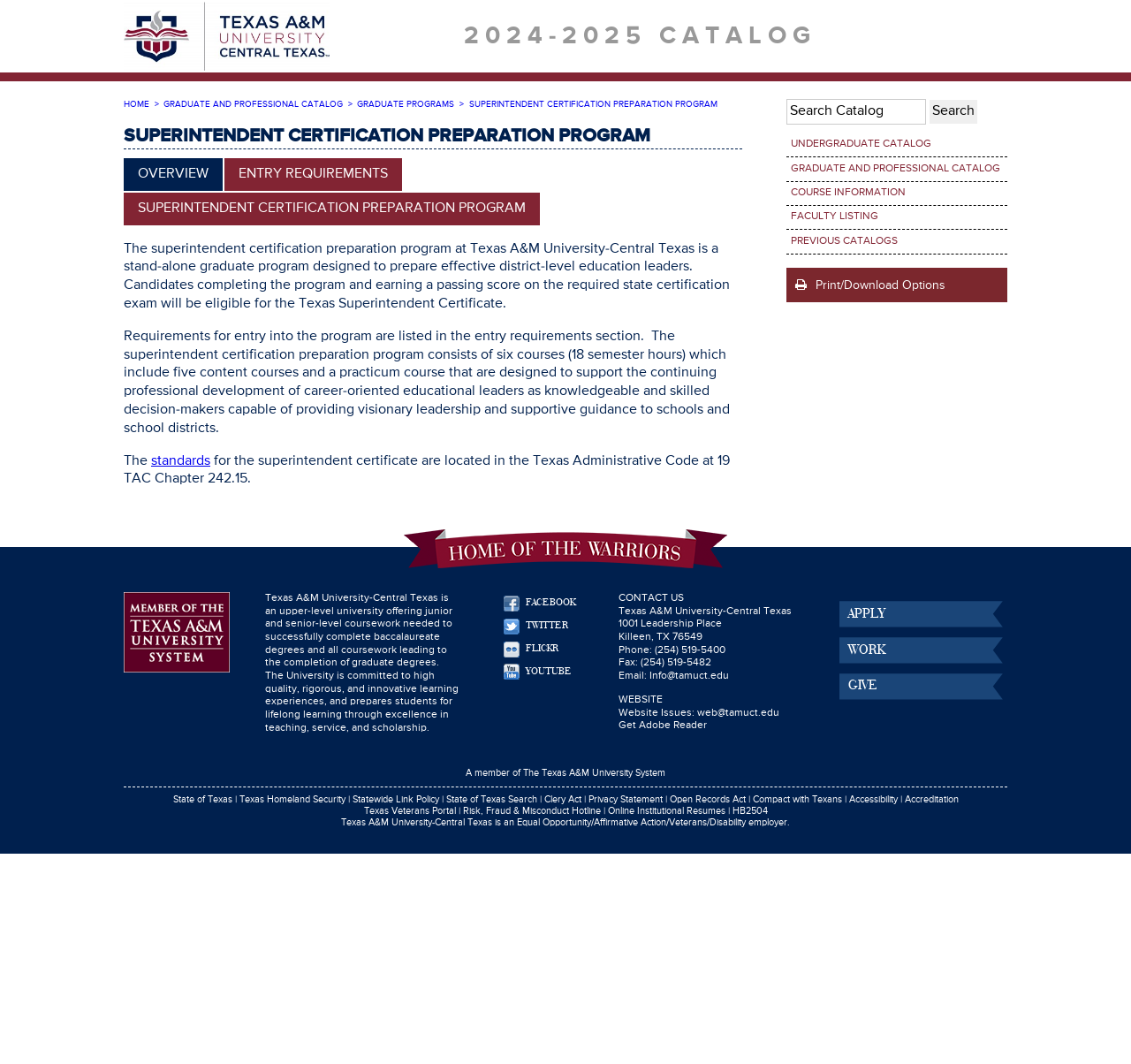What social media platforms does Texas A&M University-Central Texas have?
From the image, respond using a single word or phrase.

FACEBOOK, TWITTER, FLICKR, YOUTUBE